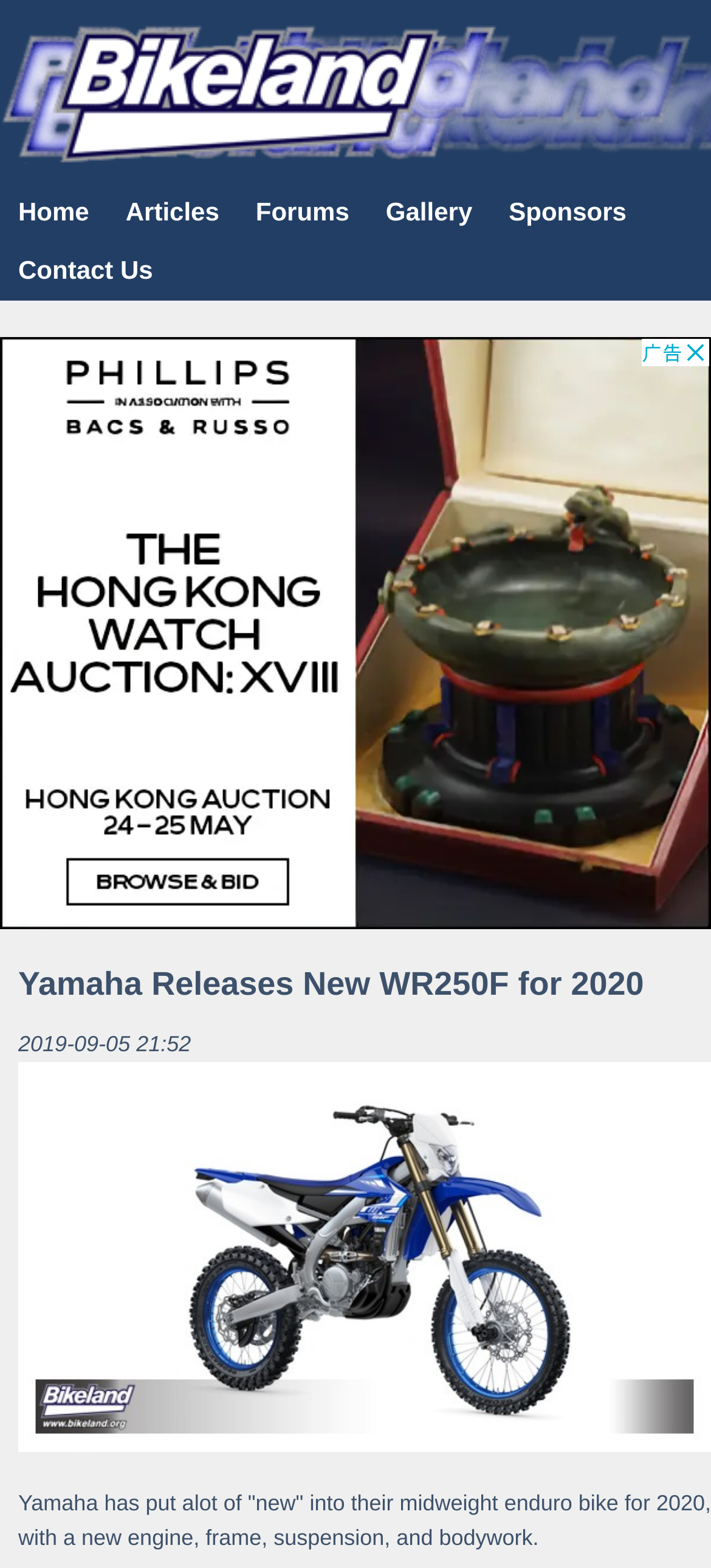Show the bounding box coordinates of the element that should be clicked to complete the task: "View the Yamaha WR250F image".

[0.026, 0.677, 1.0, 0.926]